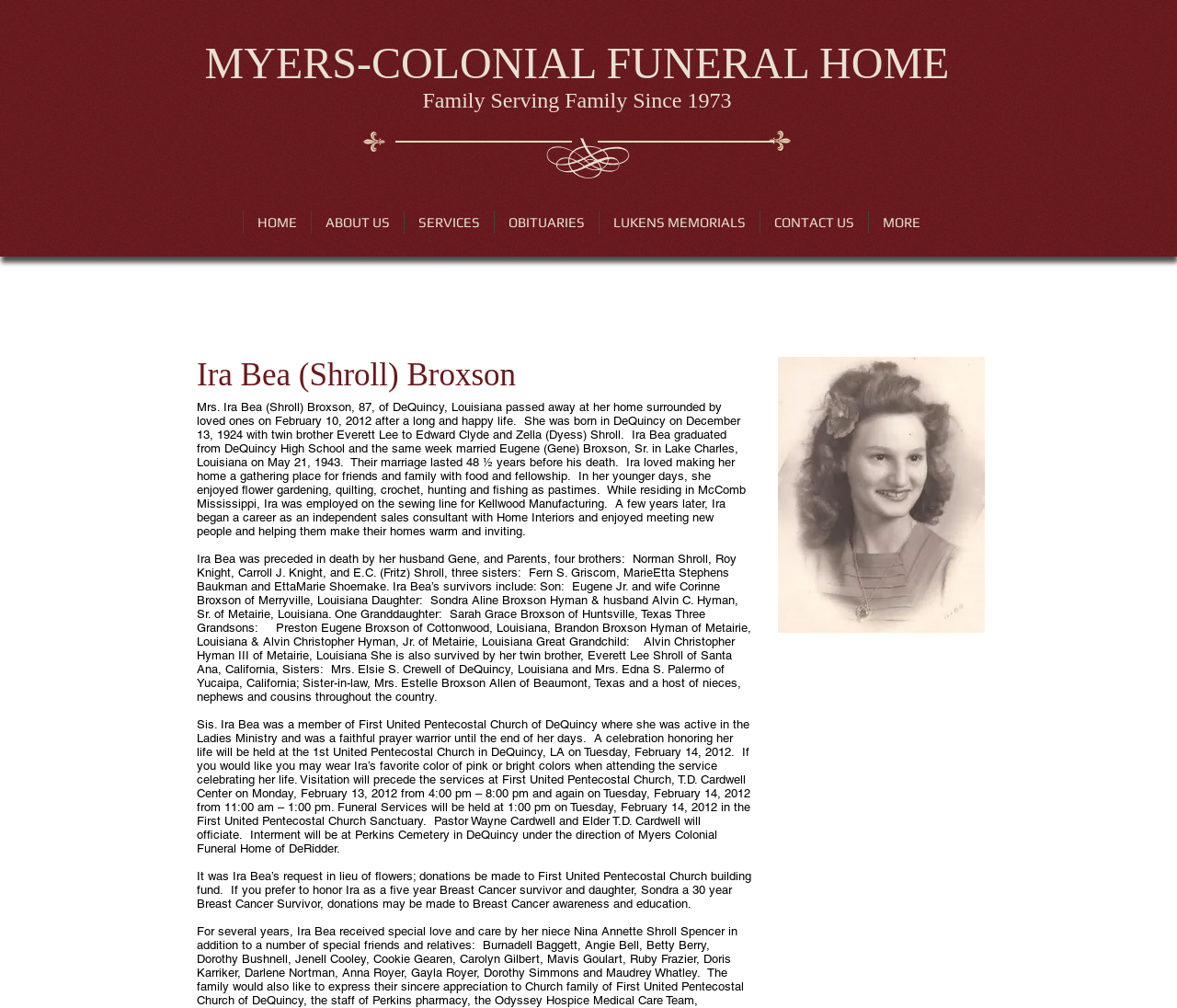Please give a succinct answer to the question in one word or phrase:
How old was Ira Bea when she passed away?

87